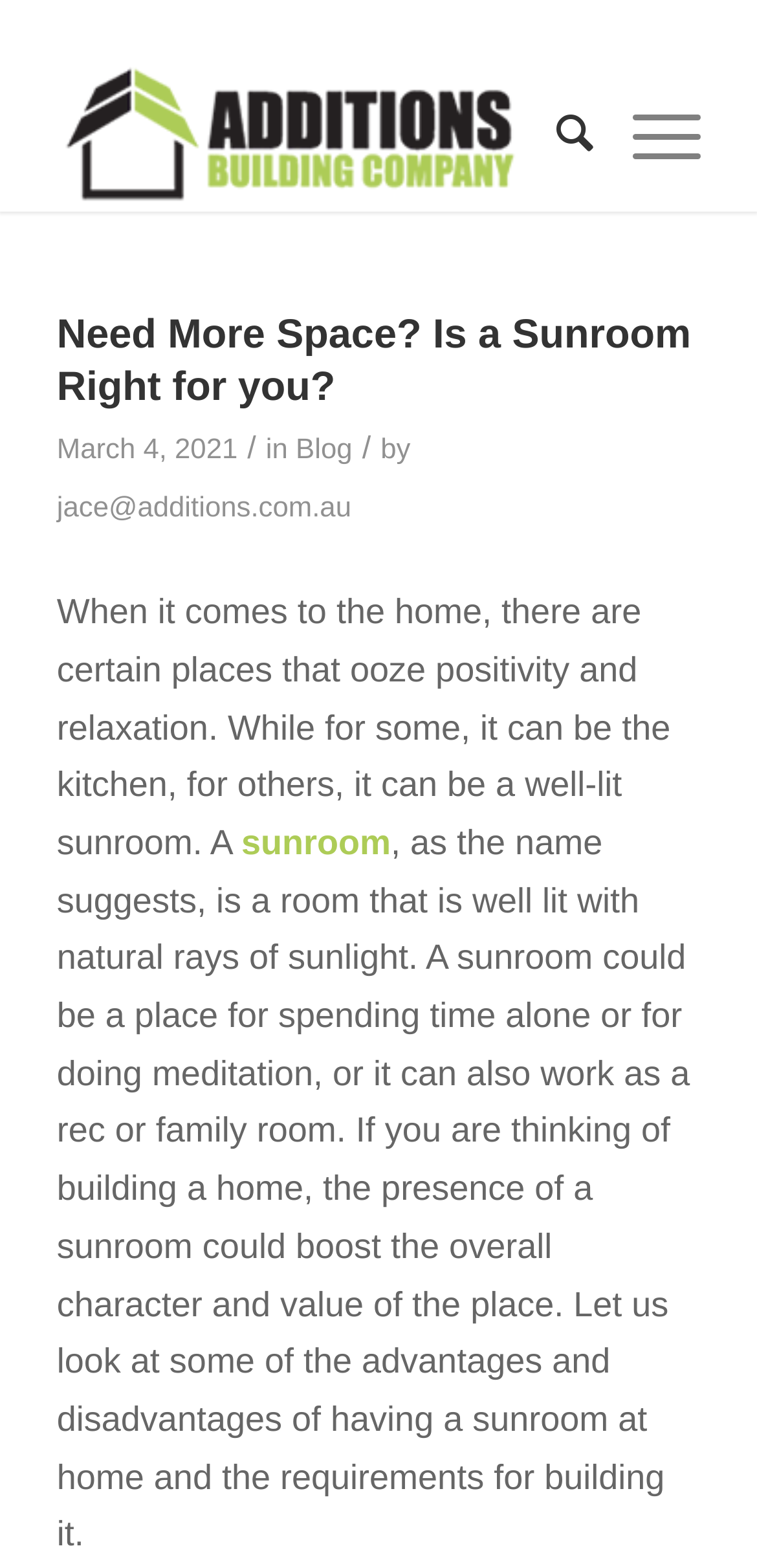When was the current blog post published?
Please use the visual content to give a single word or phrase answer.

March 4, 2021